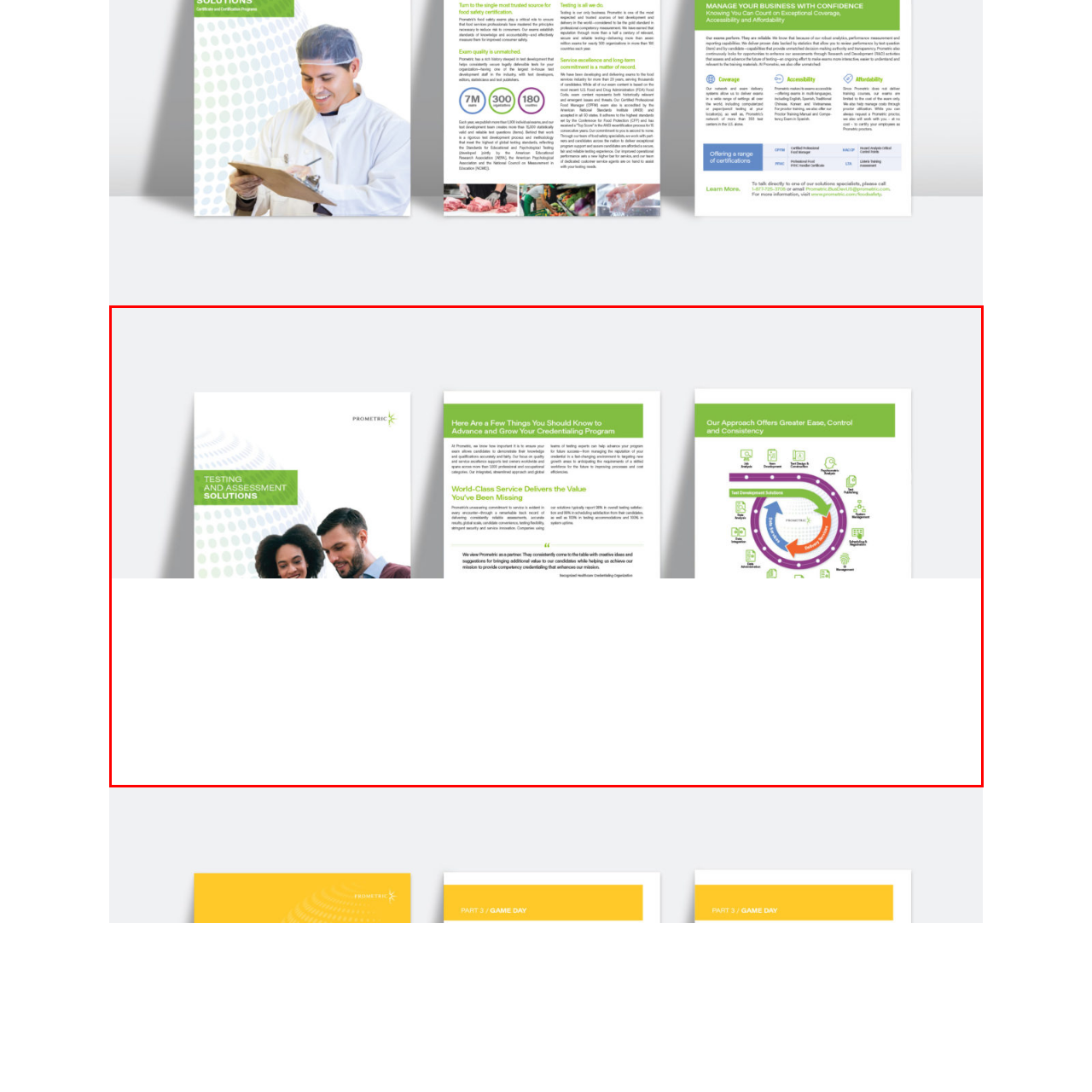Provide a comprehensive description of the image highlighted by the red bounding box.

The image showcases a sleek and professional layout featuring three distinct sections. On the left, there is a presentation slide from Prometric, prominently displaying the title “Testing and Assessment Solutions” alongside a modern graphic element that suggests a global reach or network. The middle panel highlights key information about credentials, emphasizing aspects that one should know to advance in their credentialing journey. The rightmost section illustrates a visually engaging process flow, detailing Prometric’s approach to test development solutions, integrating steps such as design, development, and delivery. This composition effectively communicates Prometric’s commitment to providing comprehensive testing and assessment strategies, aimed at enhancing user experience and operational efficiency.